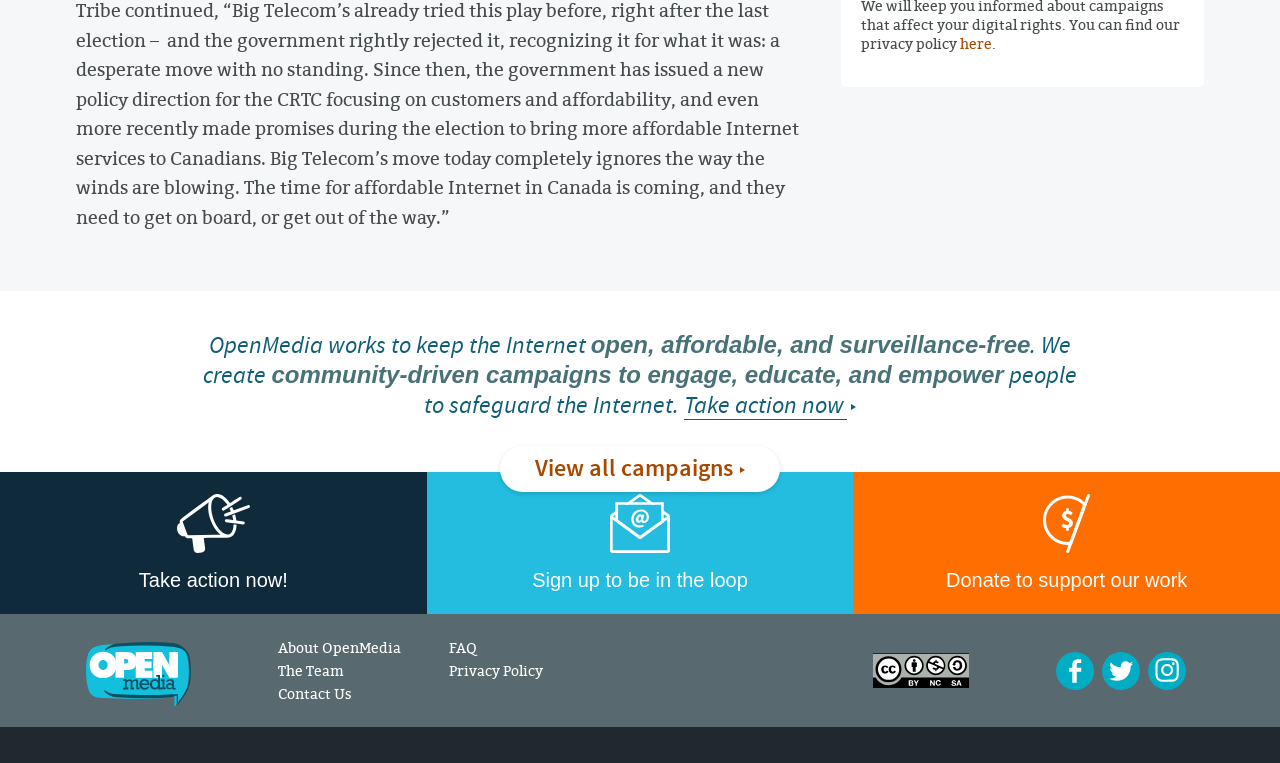Please determine the bounding box coordinates of the element's region to click for the following instruction: "Click on 'Take action now'".

[0.534, 0.511, 0.669, 0.55]